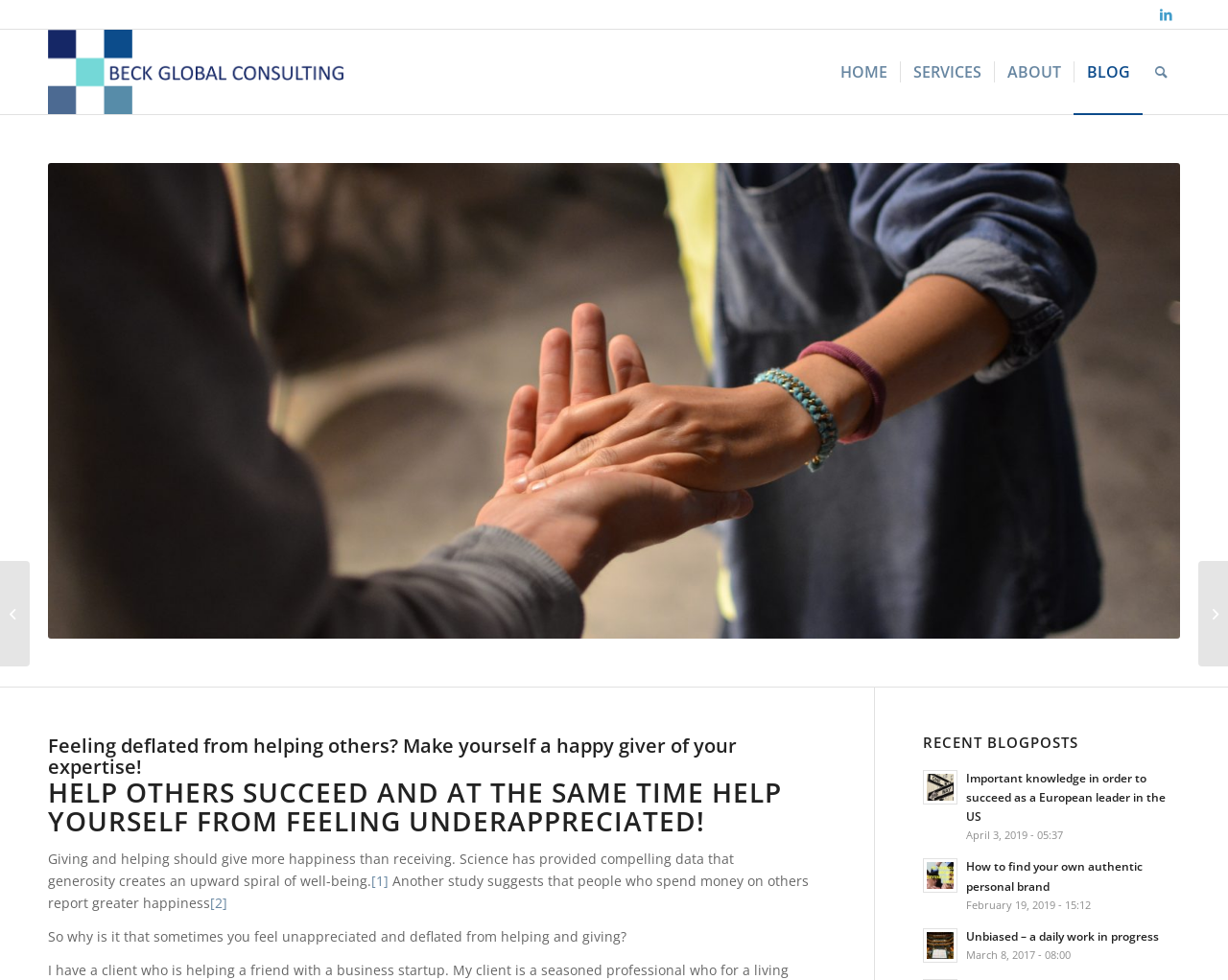Determine the bounding box coordinates for the area that needs to be clicked to fulfill this task: "Search for something". The coordinates must be given as four float numbers between 0 and 1, i.e., [left, top, right, bottom].

[0.93, 0.03, 0.961, 0.116]